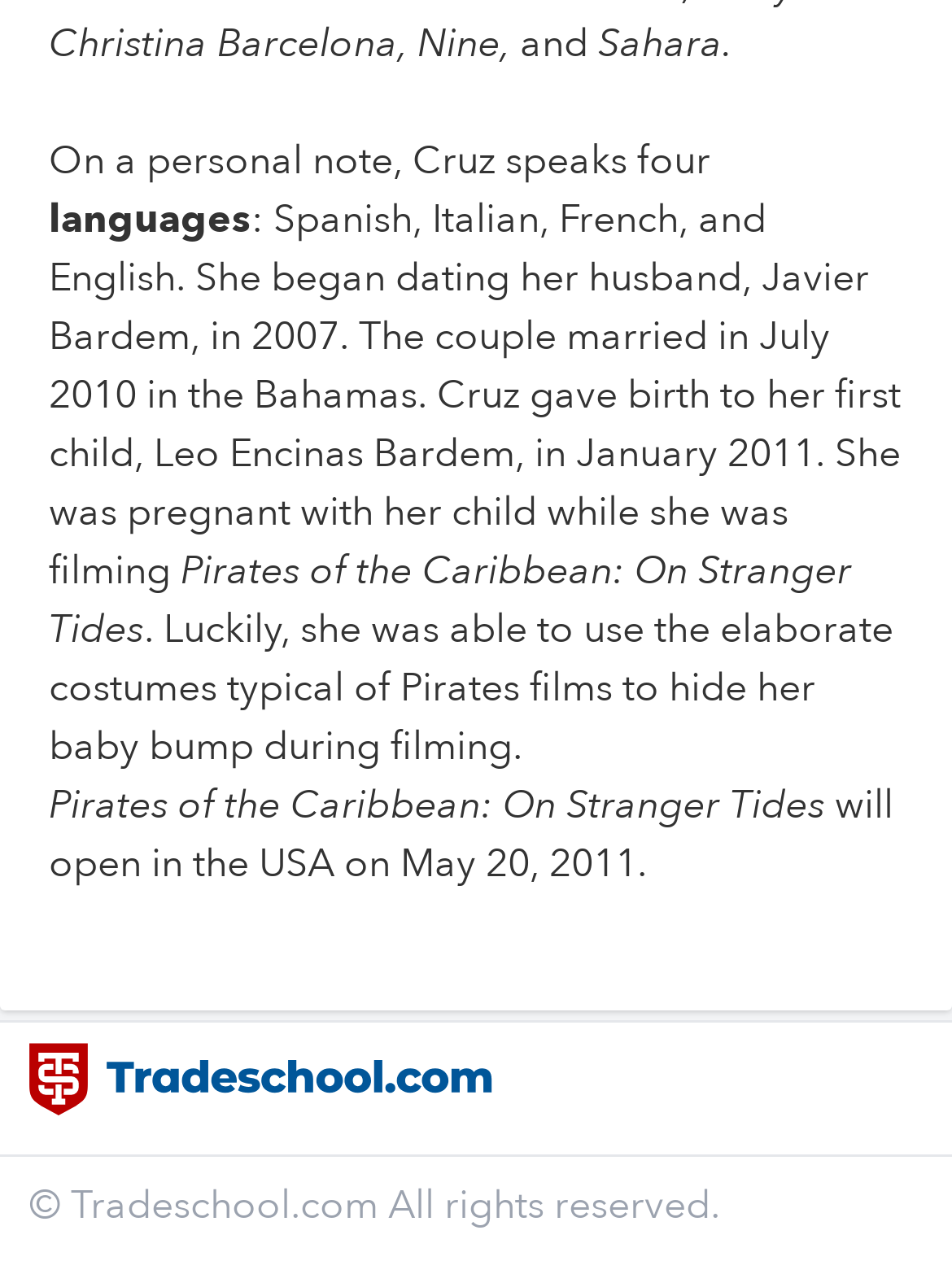What is the name of the movie mentioned?
Examine the screenshot and reply with a single word or phrase.

Pirates of the Caribbean: On Stranger Tides